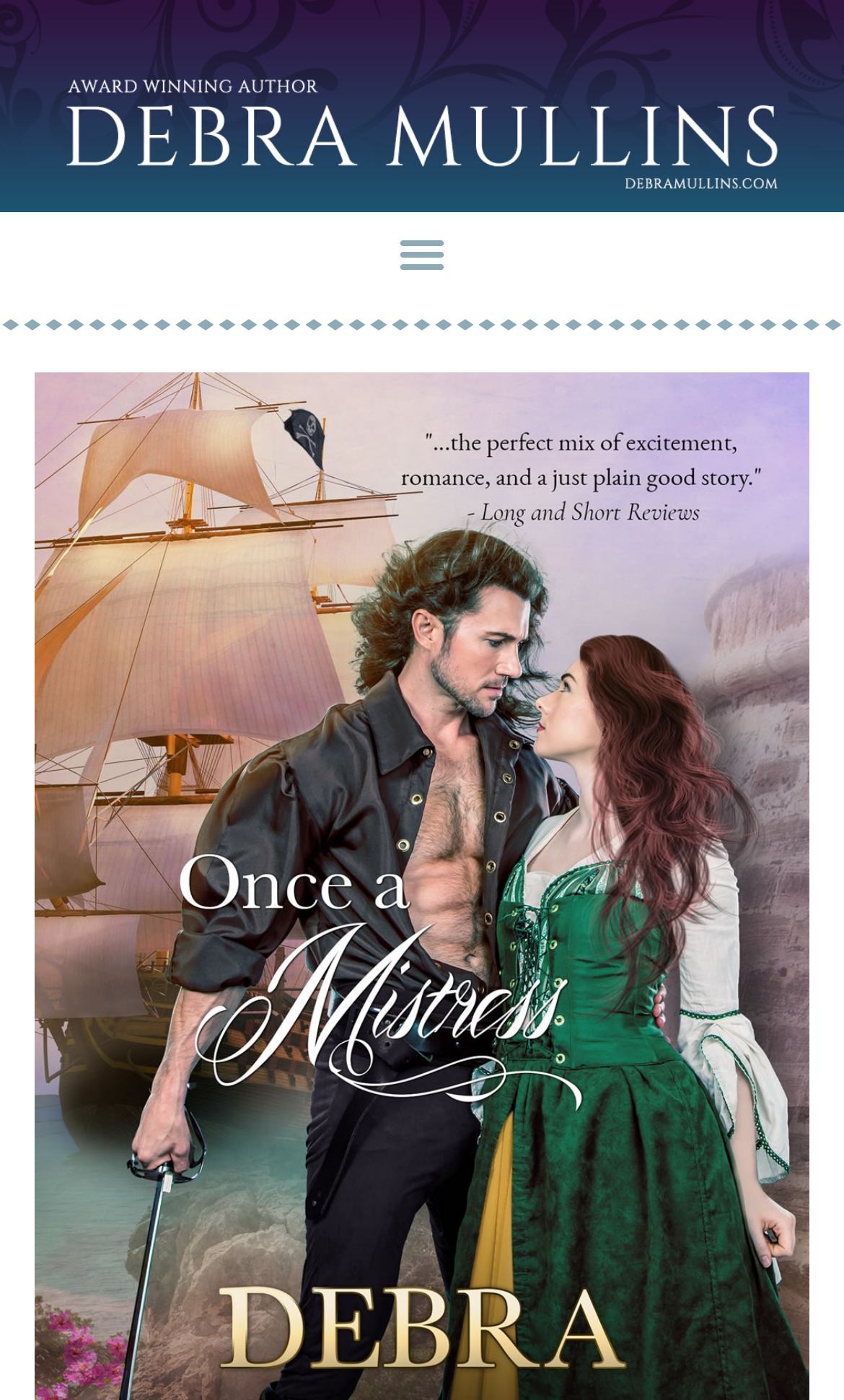Using the description: "Menu", identify the bounding box of the corresponding UI element in the screenshot.

[0.458, 0.155, 0.542, 0.206]